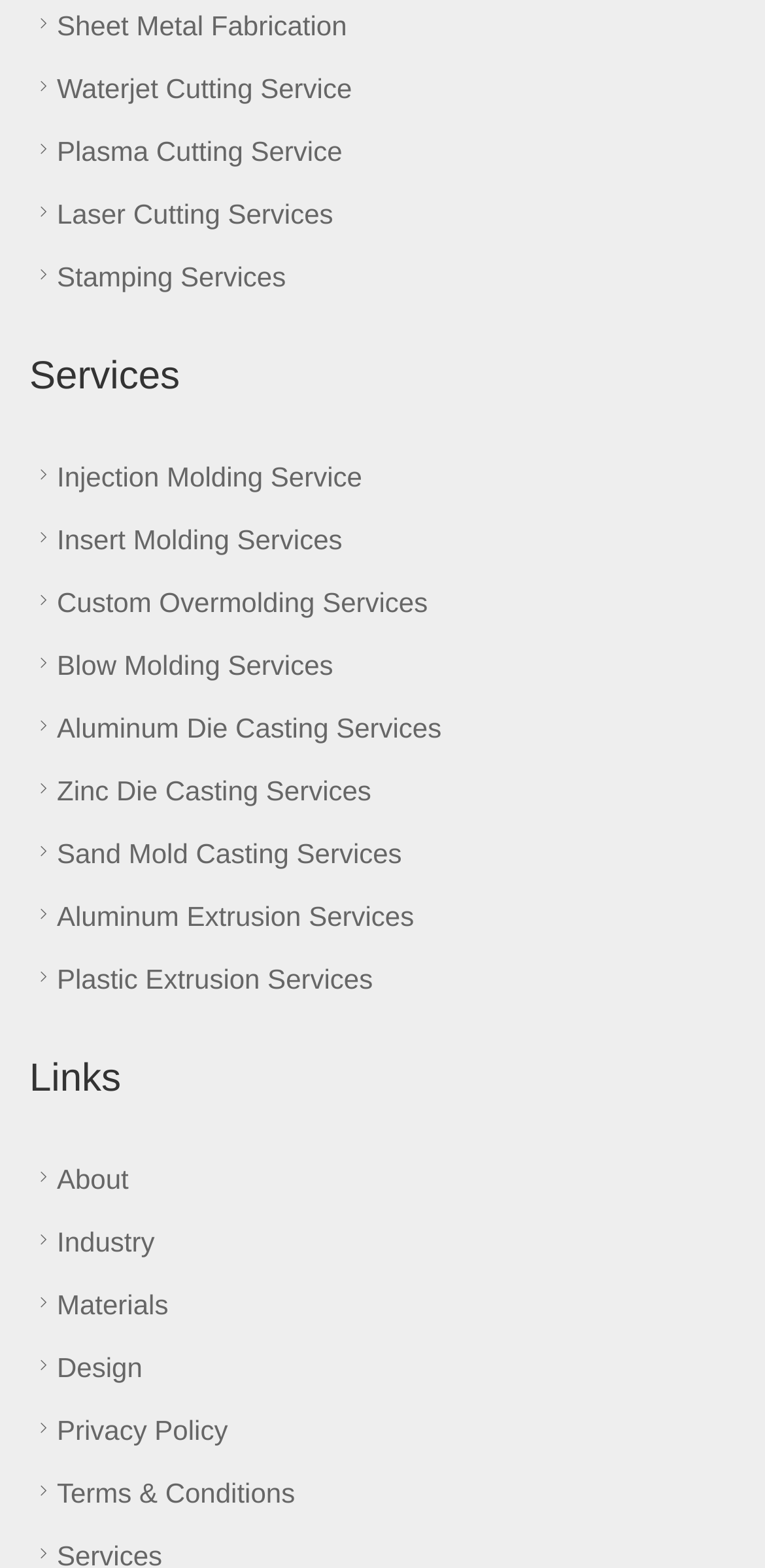Please specify the bounding box coordinates of the clickable region to carry out the following instruction: "subscribe". The coordinates should be four float numbers between 0 and 1, in the format [left, top, right, bottom].

None